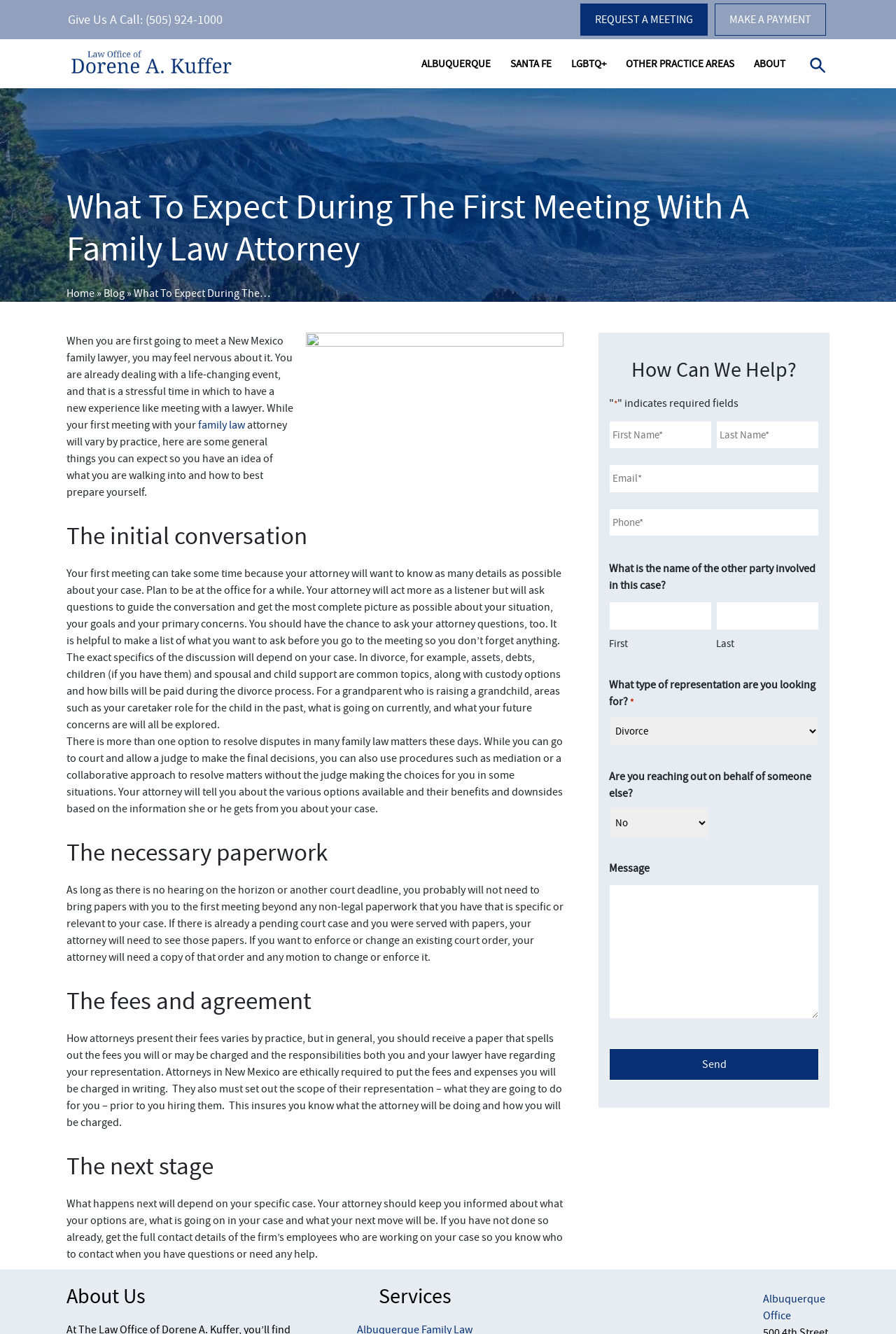Please find the bounding box coordinates (top-left x, top-left y, bottom-right x, bottom-right y) in the screenshot for the UI element described as follows: facebook

None